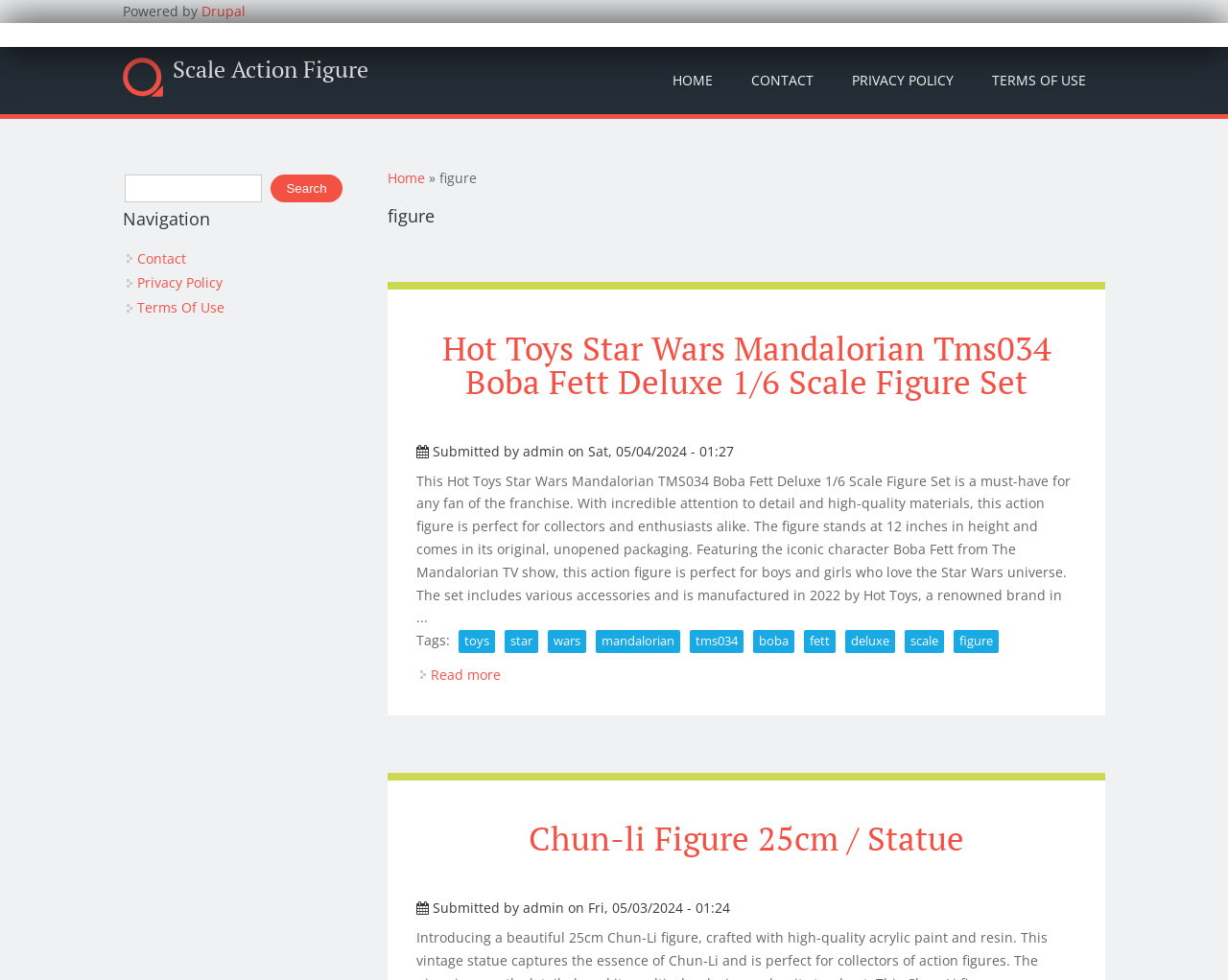Offer an extensive depiction of the webpage and its key elements.

The webpage is about a scale action figure, specifically the Hot Toys Star Wars Mandalorian TMS034 Boba Fett Deluxe 1/6 Scale Figure Set. At the top, there is a navigation menu with links to "Home", "Contact", "Privacy Policy", and "Terms Of Use". Below the navigation menu, there is a search form with a text box and a search button.

The main content of the page is an article about the action figure, which includes a heading, a description, and several tags. The description is a lengthy text that provides details about the figure, its features, and its manufacturer. The tags are links to related topics, such as "toys", "star wars", "mandalorian", and "boba fett".

To the right of the article, there are several links to other pages, including "HOME", "CONTACT", "PRIVACY POLICY", and "TERMS OF USE". Below the article, there is a footer section with a link to read more about the action figure.

The page also has a secondary article about a Chun-li figure, which includes a heading, a description, and several links to related topics. This article is located below the main article and has a similar structure.

There are several images on the page, including a logo at the top and an image associated with the "Home" link. However, the images are not explicitly described in the accessibility tree, so their content is unknown.